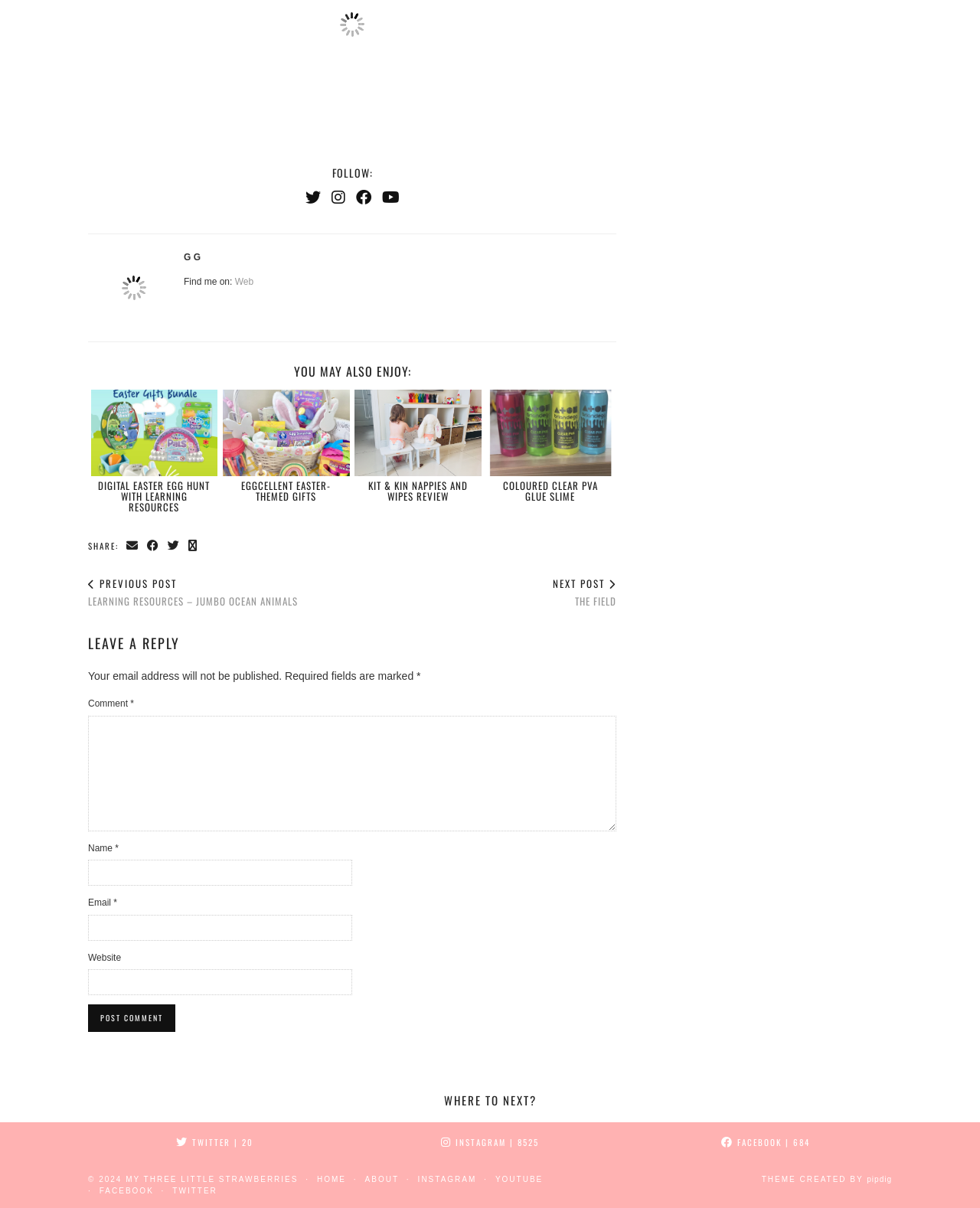What is the title of the first recommended post?
Can you give a detailed and elaborate answer to the question?

The first recommended post is titled 'DIGITAL EASTER EGG HUNT WITH LEARNING RESOURCES', which can be found in the 'YOU MAY ALSO ENJOY:' section of the webpage.